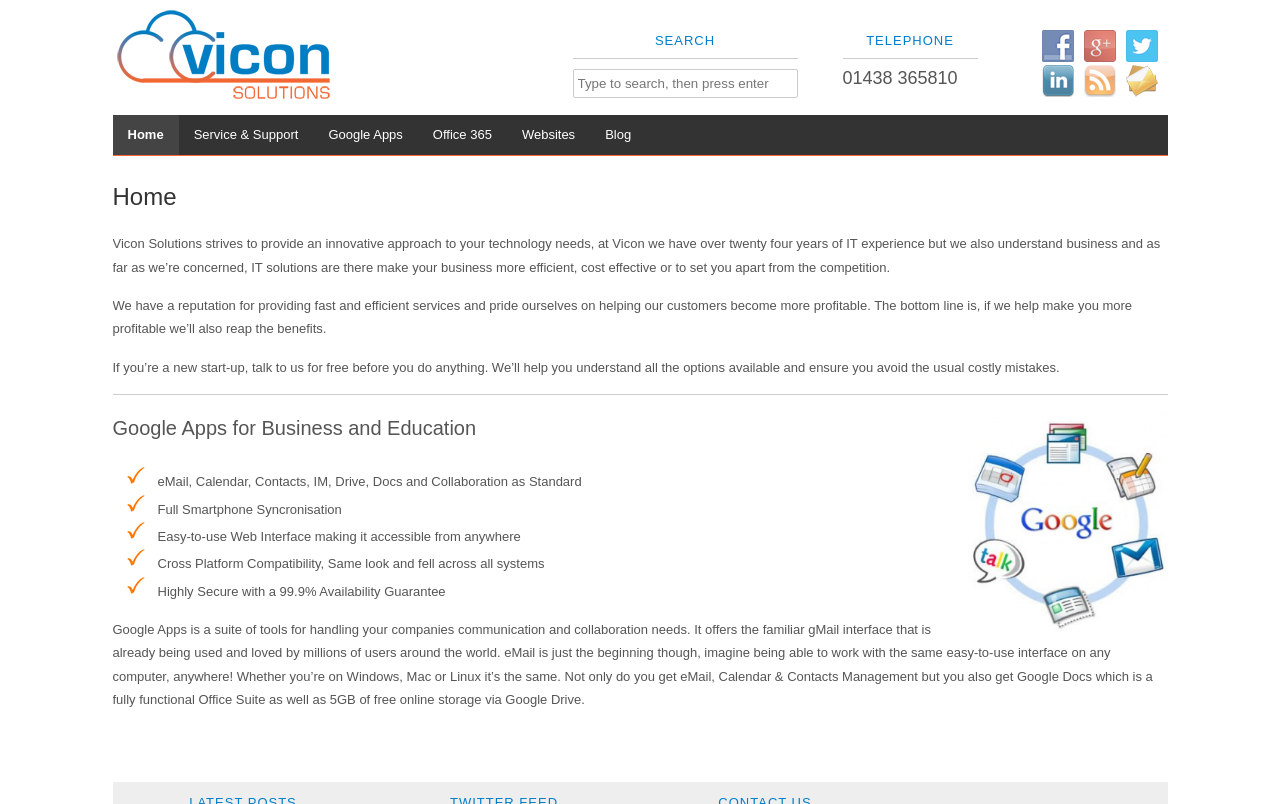Identify the bounding box for the element characterized by the following description: "Service & Support".

[0.14, 0.143, 0.245, 0.193]